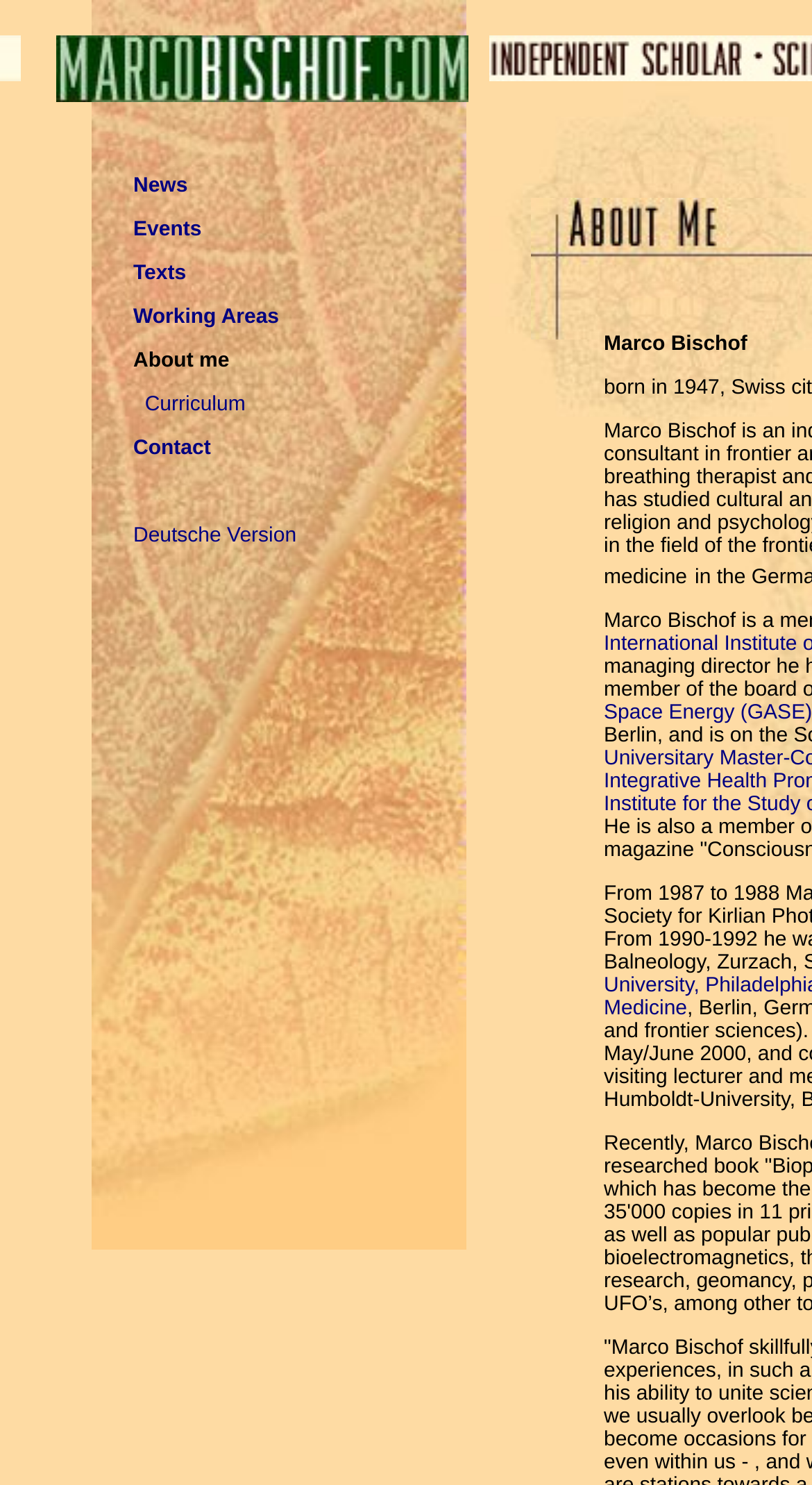Provide the bounding box coordinates in the format (top-left x, top-left y, bottom-right x, bottom-right y). All values are floating point numbers between 0 and 1. Determine the bounding box coordinate of the UI element described as: Deutsche Version

[0.164, 0.353, 0.365, 0.369]